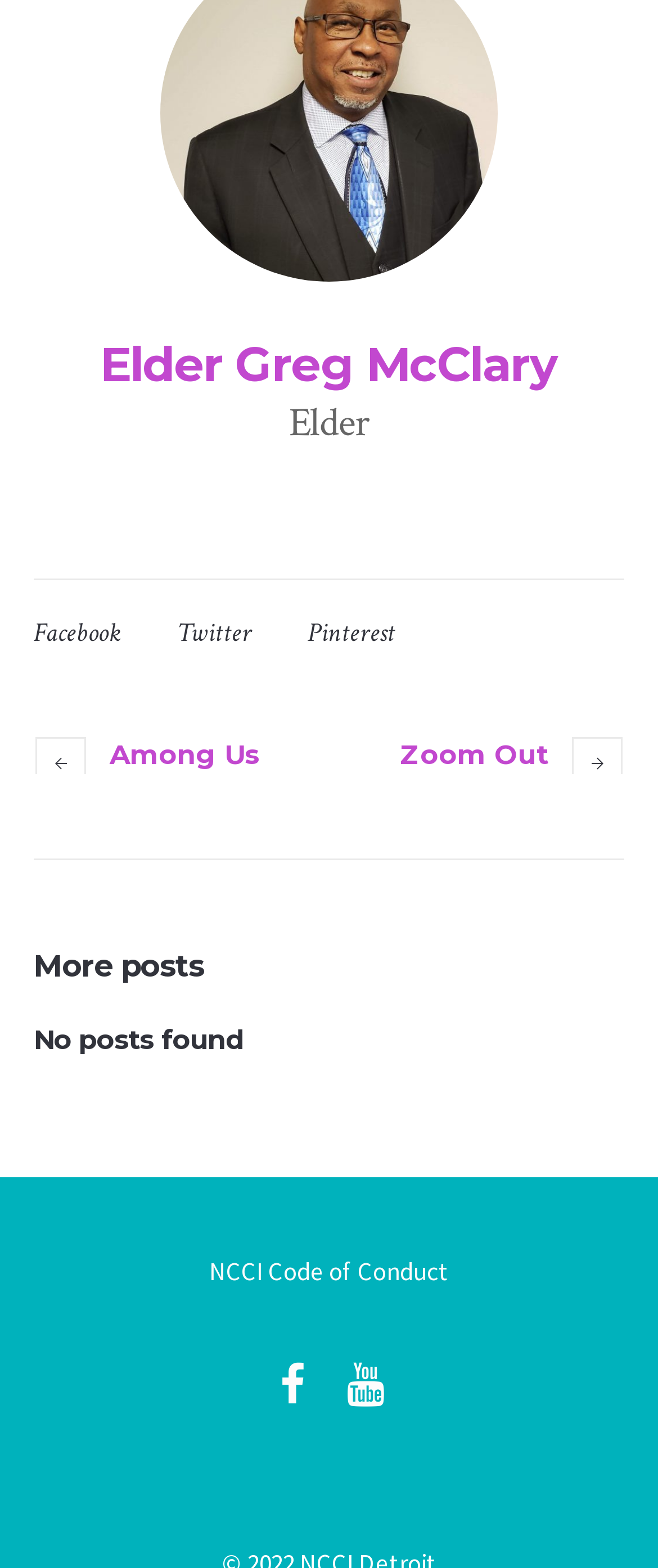Identify the bounding box coordinates of the clickable region required to complete the instruction: "View Elder Greg McClary's profile". The coordinates should be given as four float numbers within the range of 0 and 1, i.e., [left, top, right, bottom].

[0.153, 0.214, 0.847, 0.251]